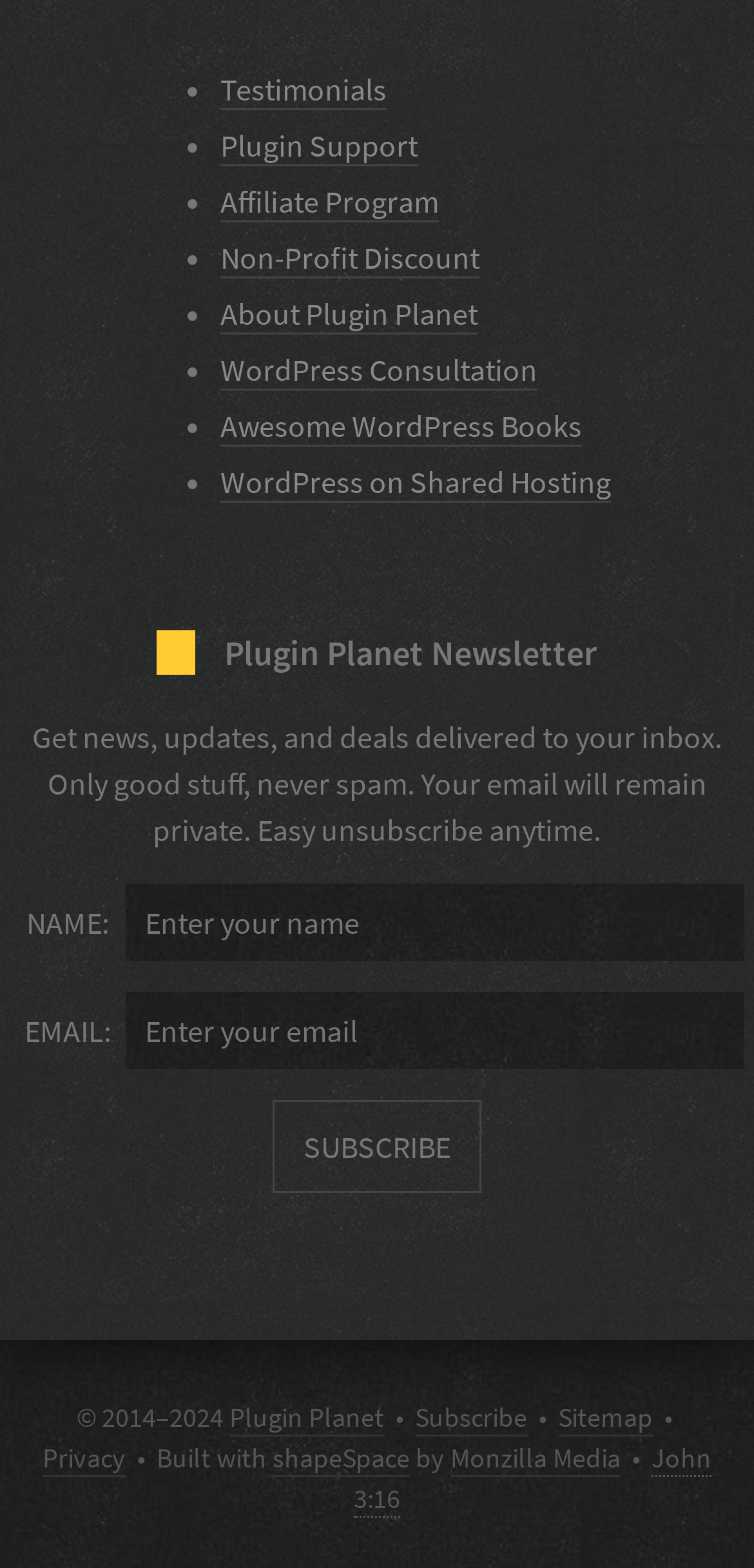Identify the bounding box coordinates of the area that should be clicked in order to complete the given instruction: "View Sitemap". The bounding box coordinates should be four float numbers between 0 and 1, i.e., [left, top, right, bottom].

[0.74, 0.893, 0.865, 0.916]